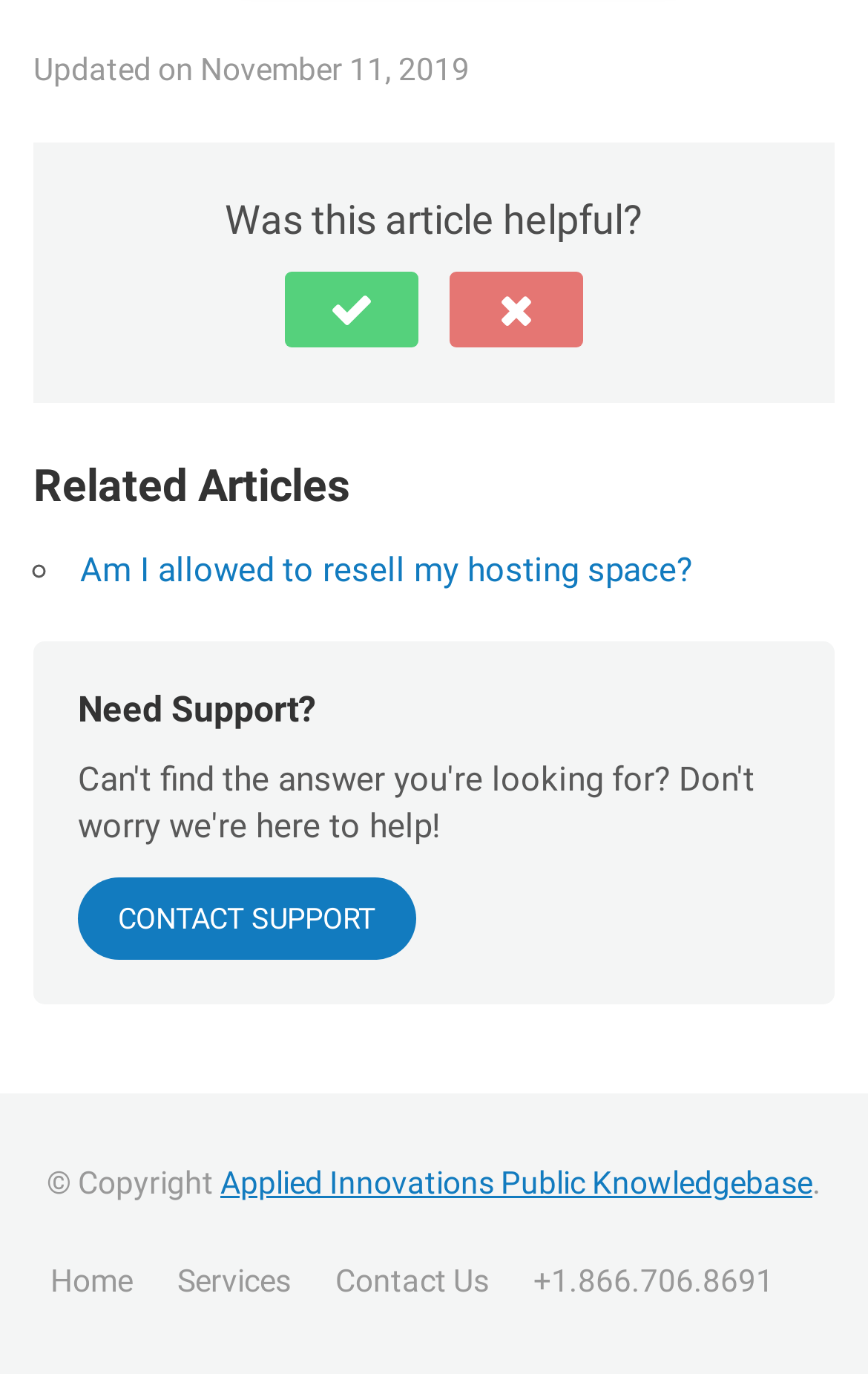What is the phone number for contact support?
Can you provide an in-depth and detailed response to the question?

The phone number for contact support can be found at the bottom of the webpage, where it says '+1.866.706.8691'.